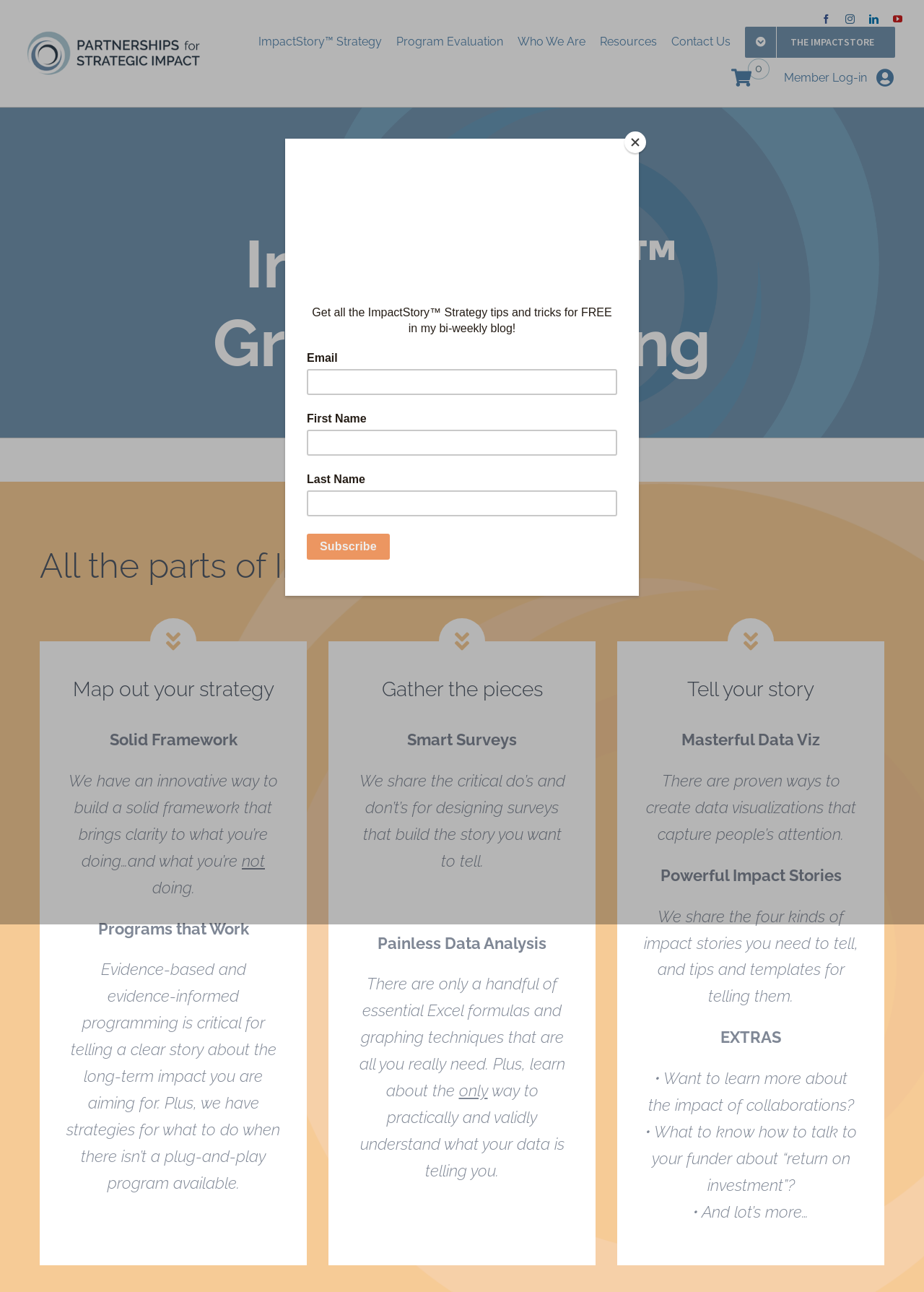Can you extract the primary headline text from the webpage?

Are you ready to tell your Impact Story™?